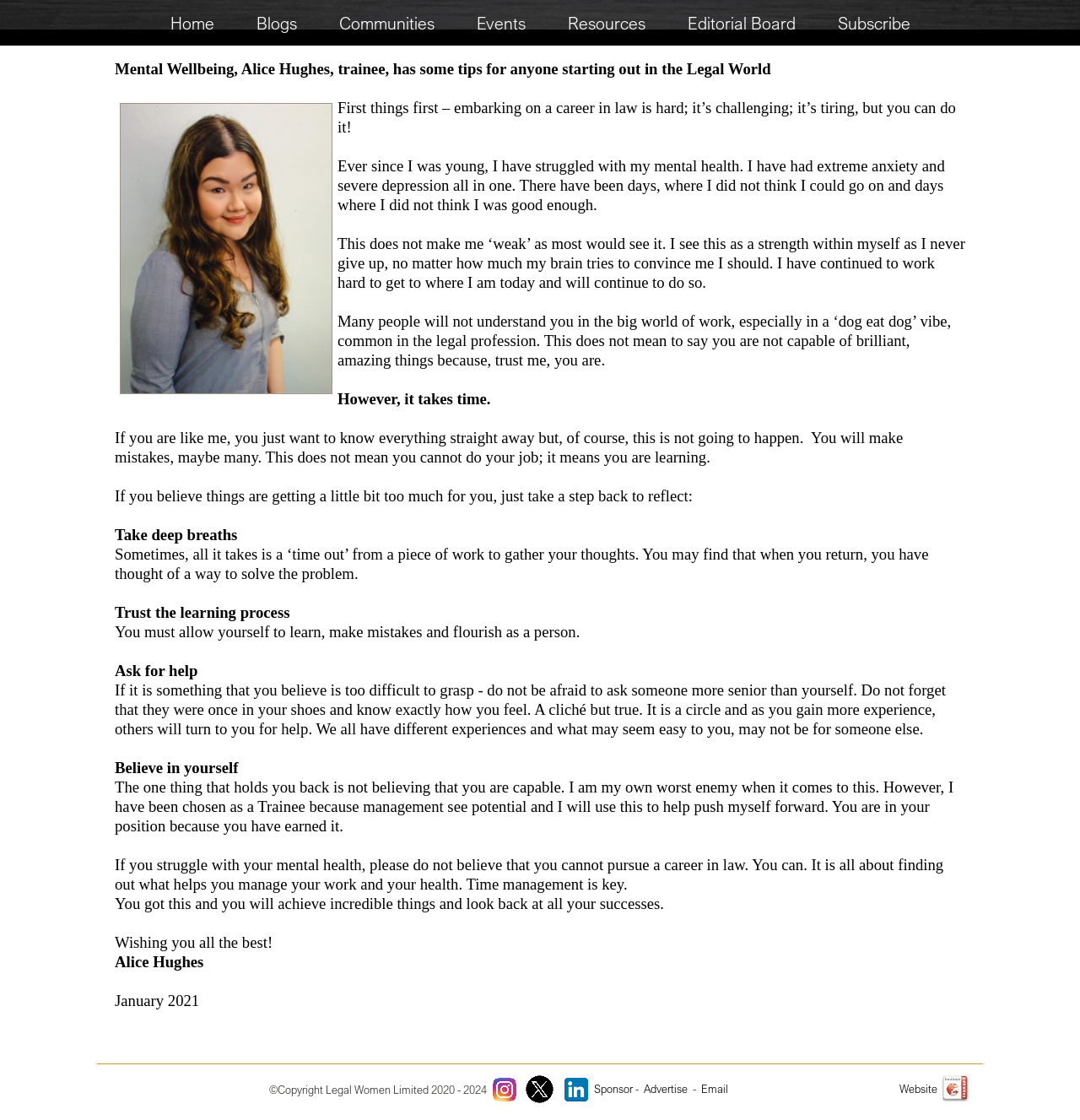Please find the bounding box coordinates of the section that needs to be clicked to achieve this instruction: "learn about Unlock the Global Market for Vietnamese Coffee with Rexcer.com".

None